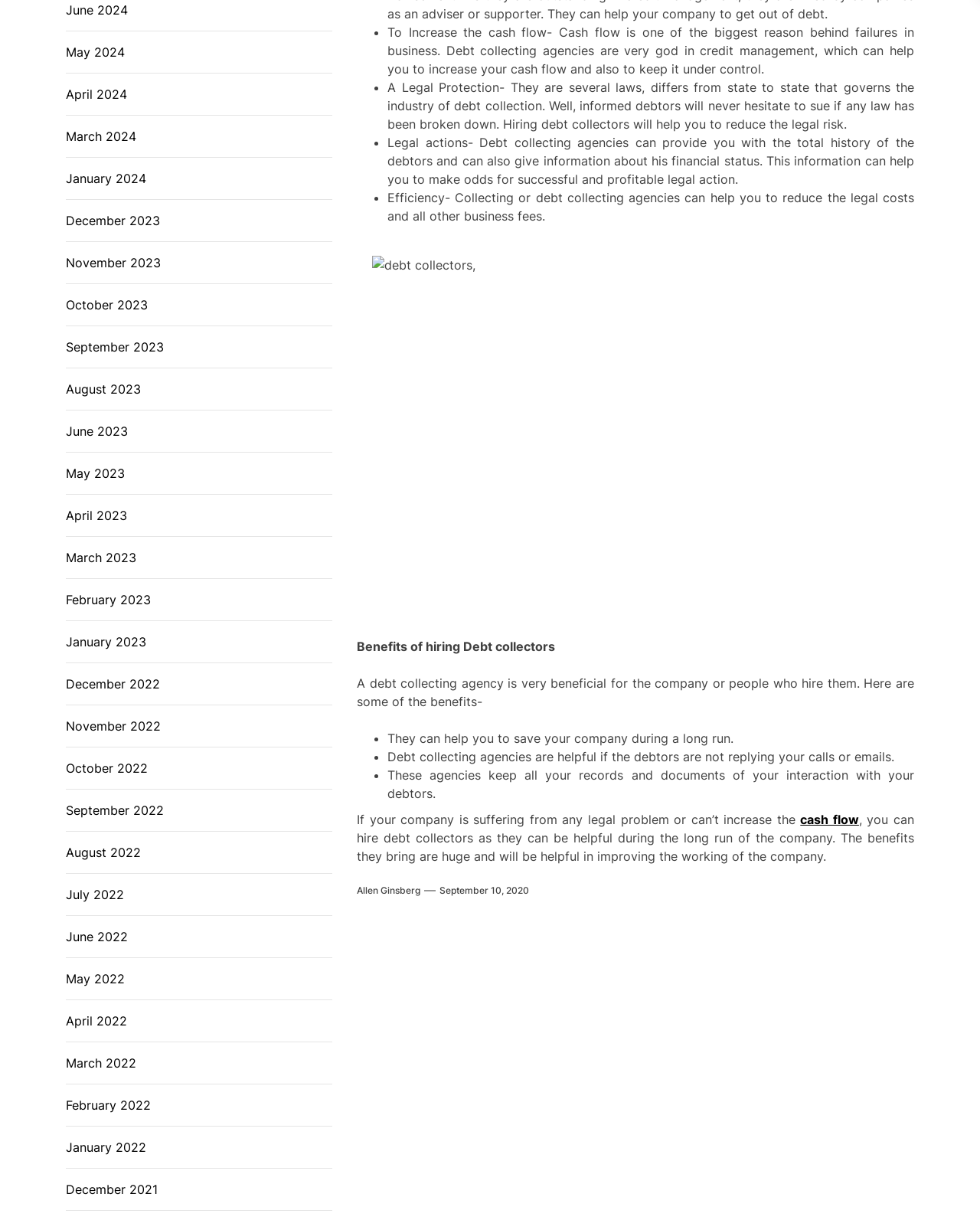Could you provide the bounding box coordinates for the portion of the screen to click to complete this instruction: "Click the link 'Allen Ginsberg'"?

[0.364, 0.724, 0.429, 0.736]